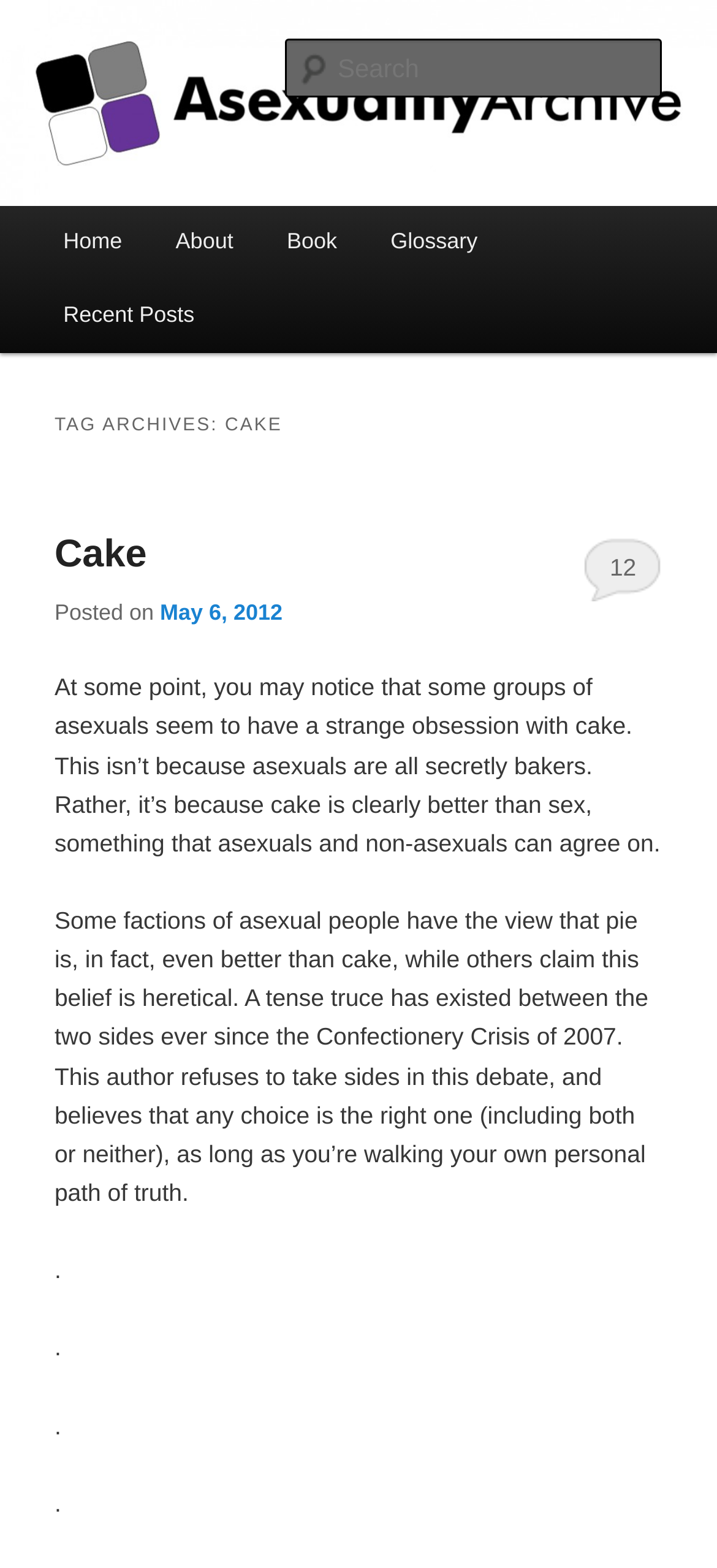Pinpoint the bounding box coordinates of the element to be clicked to execute the instruction: "Search for a term".

[0.396, 0.025, 0.924, 0.062]